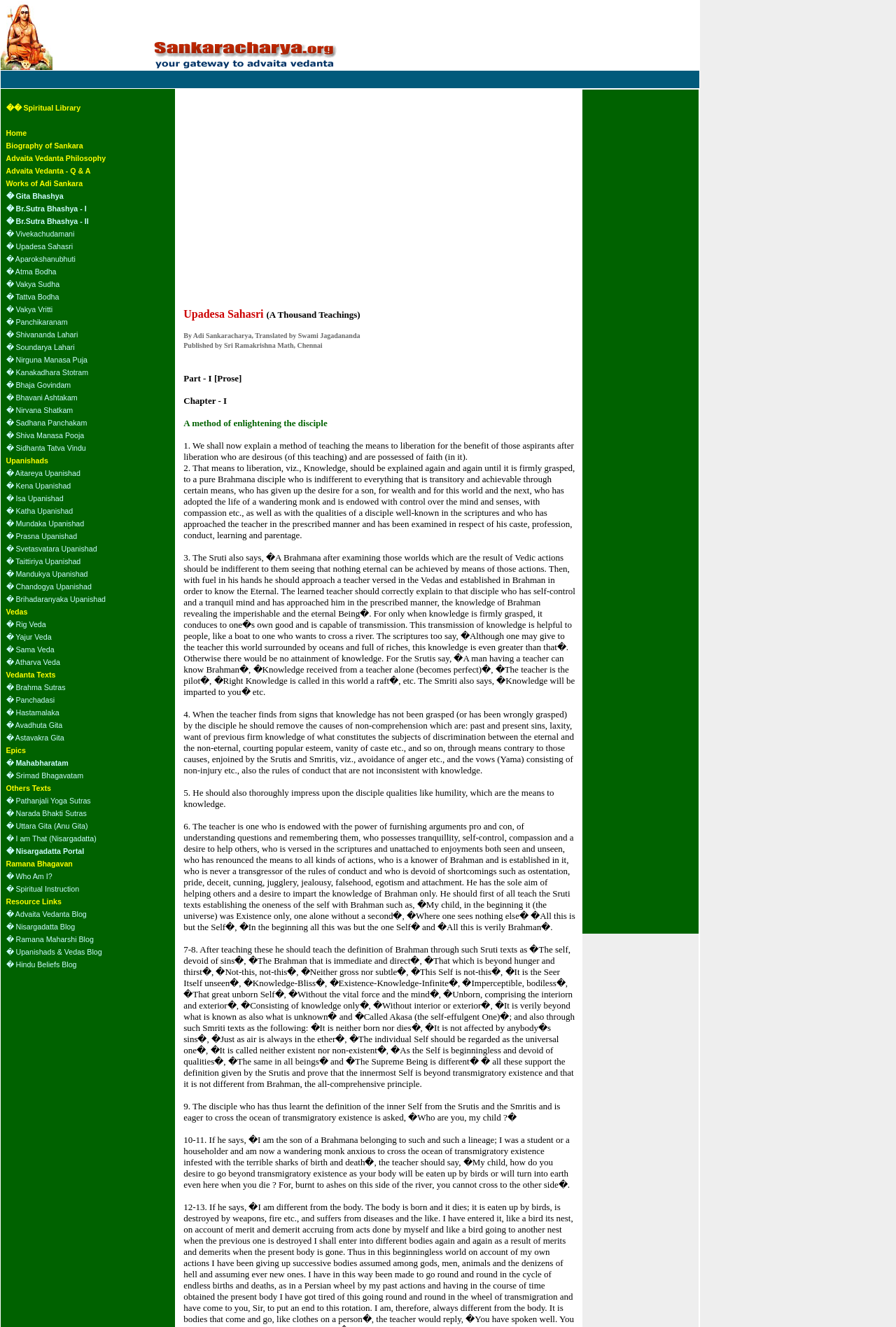Give the bounding box coordinates for the element described as: "Works of Adi Sankara".

[0.007, 0.135, 0.092, 0.141]